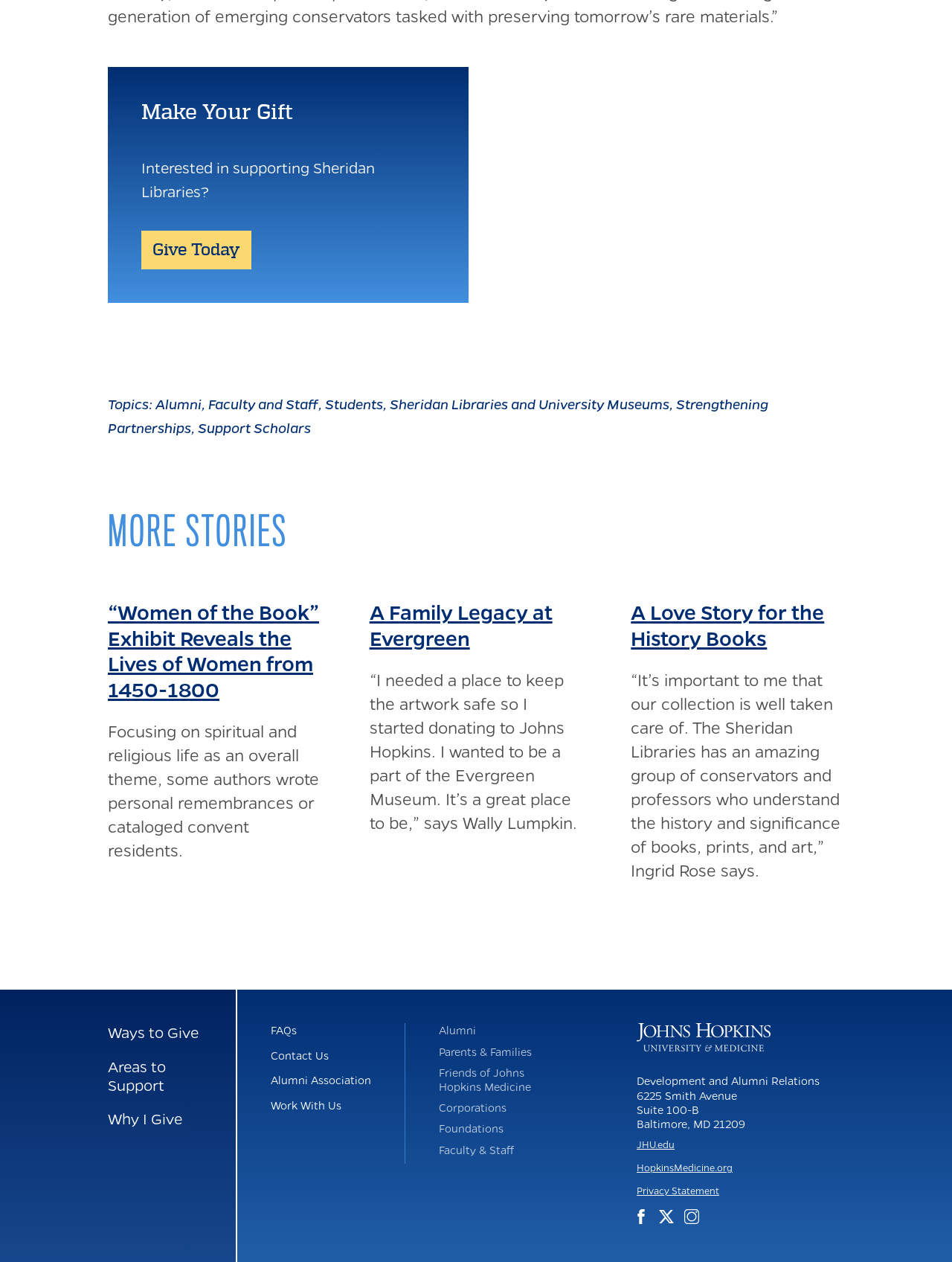What is the main purpose of this webpage?
Please answer the question with a detailed and comprehensive explanation.

The webpage has a heading 'Make Your Gift' and a link 'Give Today', indicating that the main purpose of this webpage is to encourage users to make a gift or donation to Sheridan Libraries.